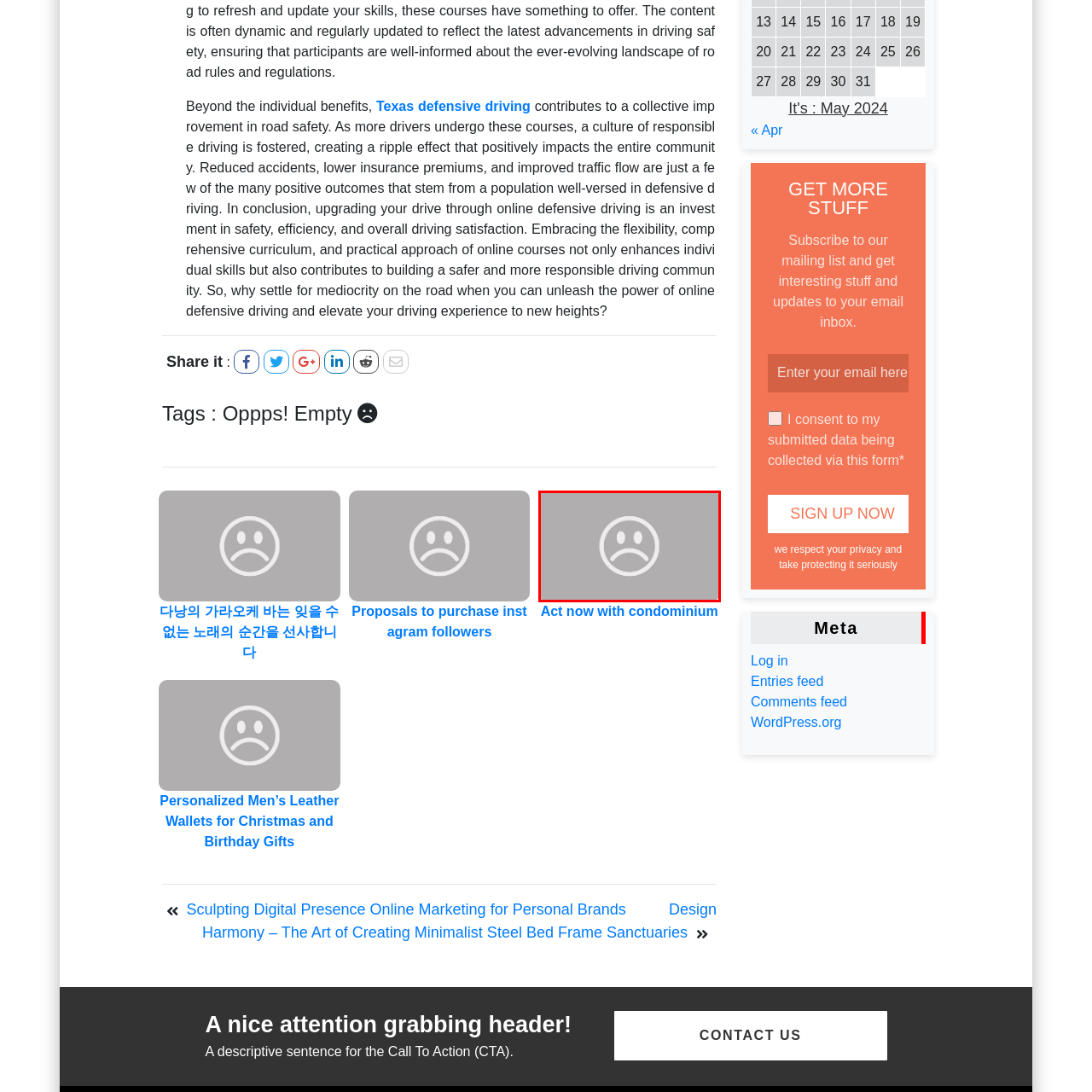Offer a detailed description of the content within the red-framed image.

The image features a simplistic gray background with a central white icon representing a sad face. This emoticon may symbolize feelings of disappointment or sadness, potentially relating to the context surrounding the content of the webpage. The design is clean and minimalistic, drawing attention to the expression on the face, which consists of two dots for eyes and a downward-curved line for the mouth. It evokes an emotional response, highlighting themes of concern or dissatisfaction. This imagery may be used in discussions about issues such as road safety, community impact, or personal experiences, reinforcing the narrative presented in the surrounding text.